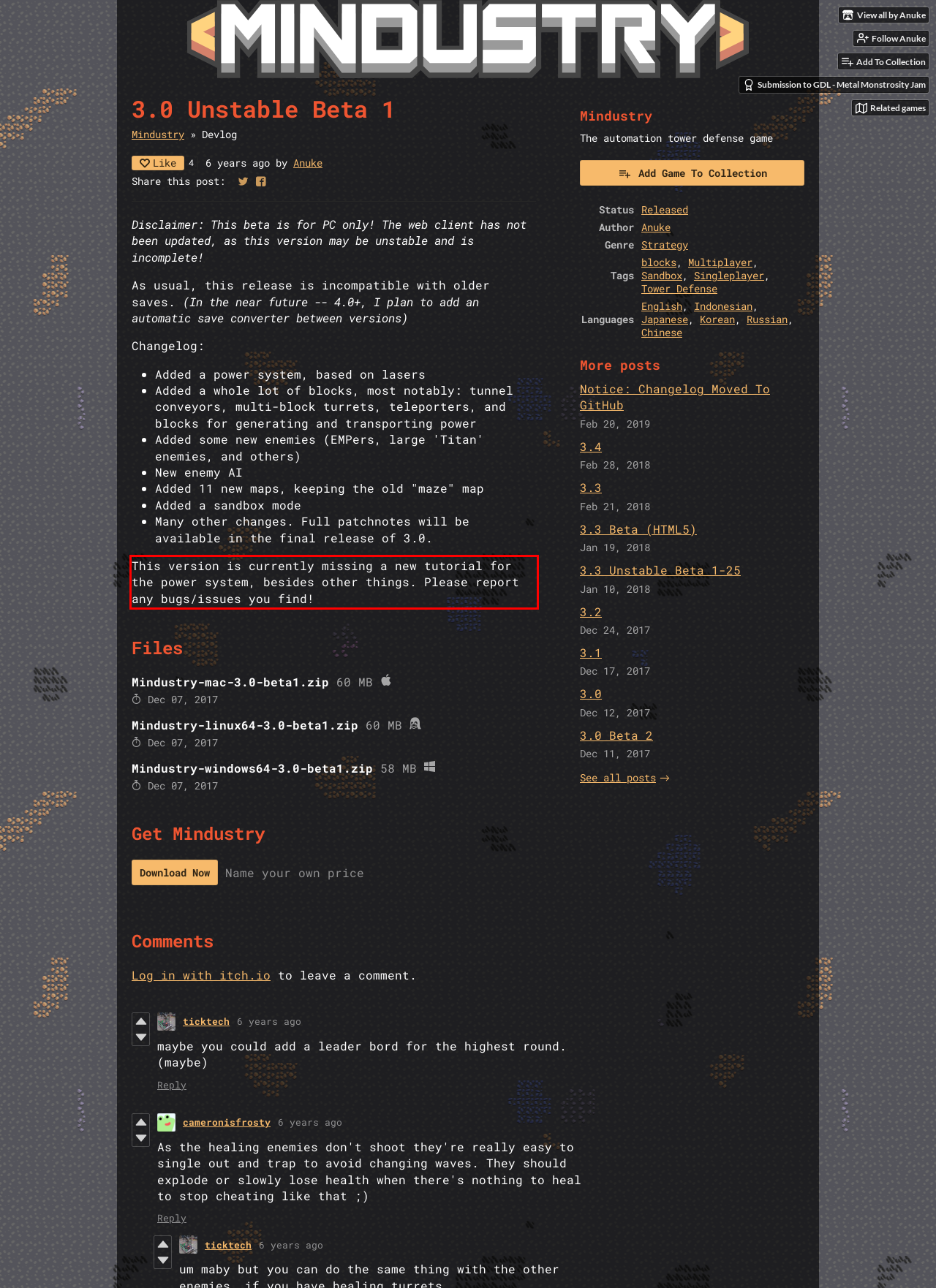Please extract the text content from the UI element enclosed by the red rectangle in the screenshot.

This version is currently missing a new tutorial for the power system, besides other things. Please report any bugs/issues you find!